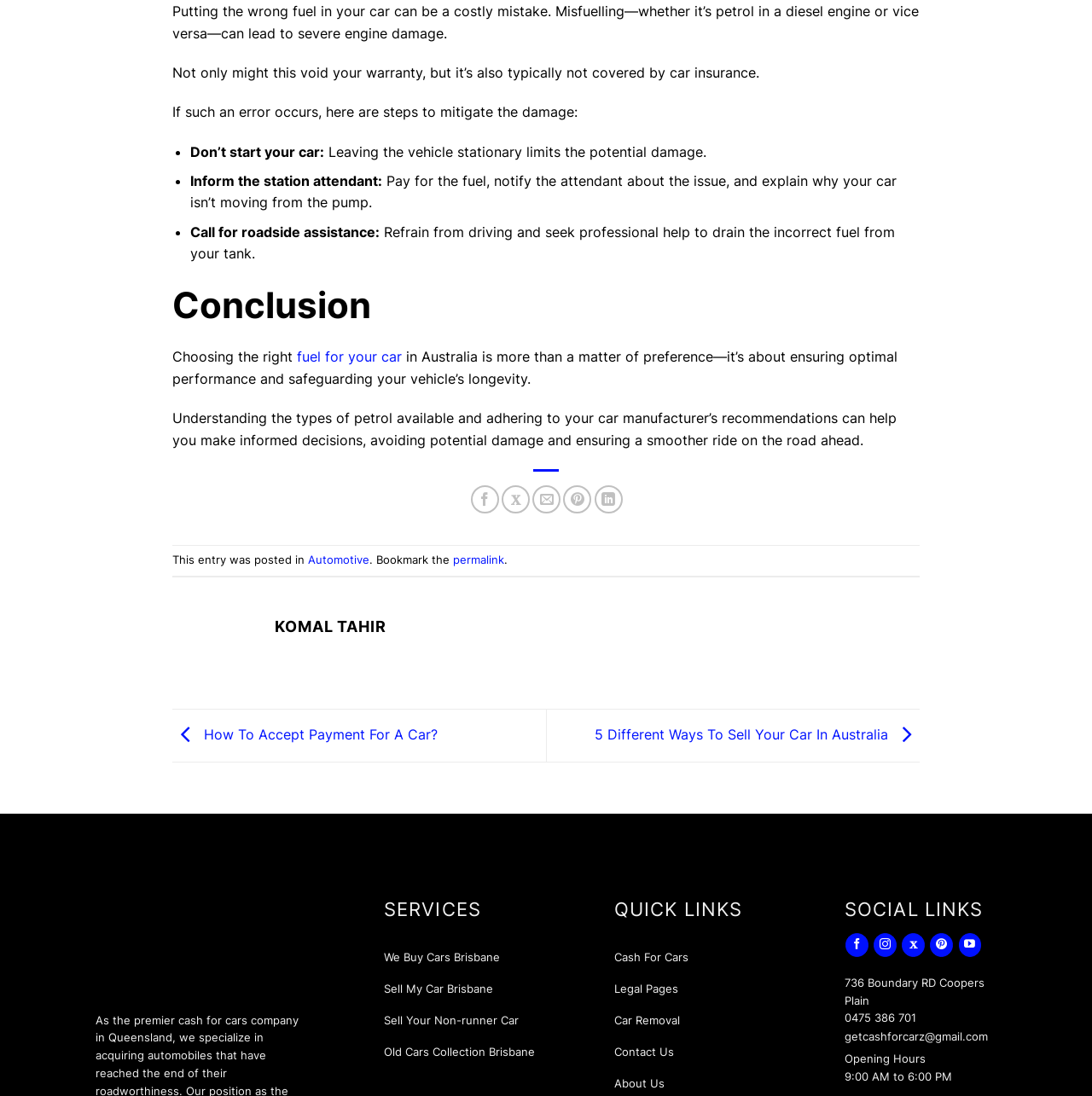Indicate the bounding box coordinates of the clickable region to achieve the following instruction: "Email to a Friend."

[0.488, 0.443, 0.513, 0.469]